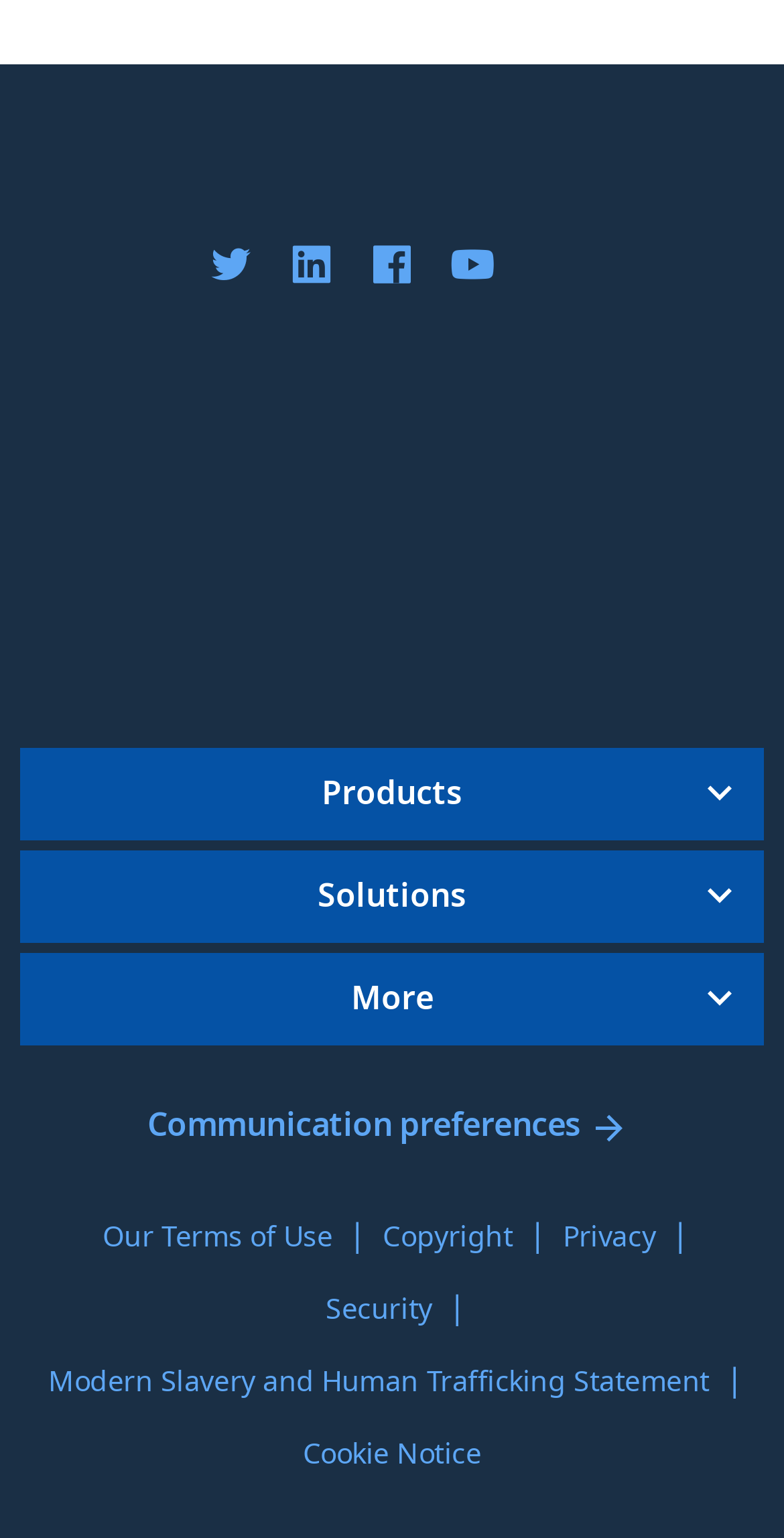Specify the bounding box coordinates of the element's area that should be clicked to execute the given instruction: "Read the Terms of Use". The coordinates should be four float numbers between 0 and 1, i.e., [left, top, right, bottom].

[0.12, 0.781, 0.435, 0.828]